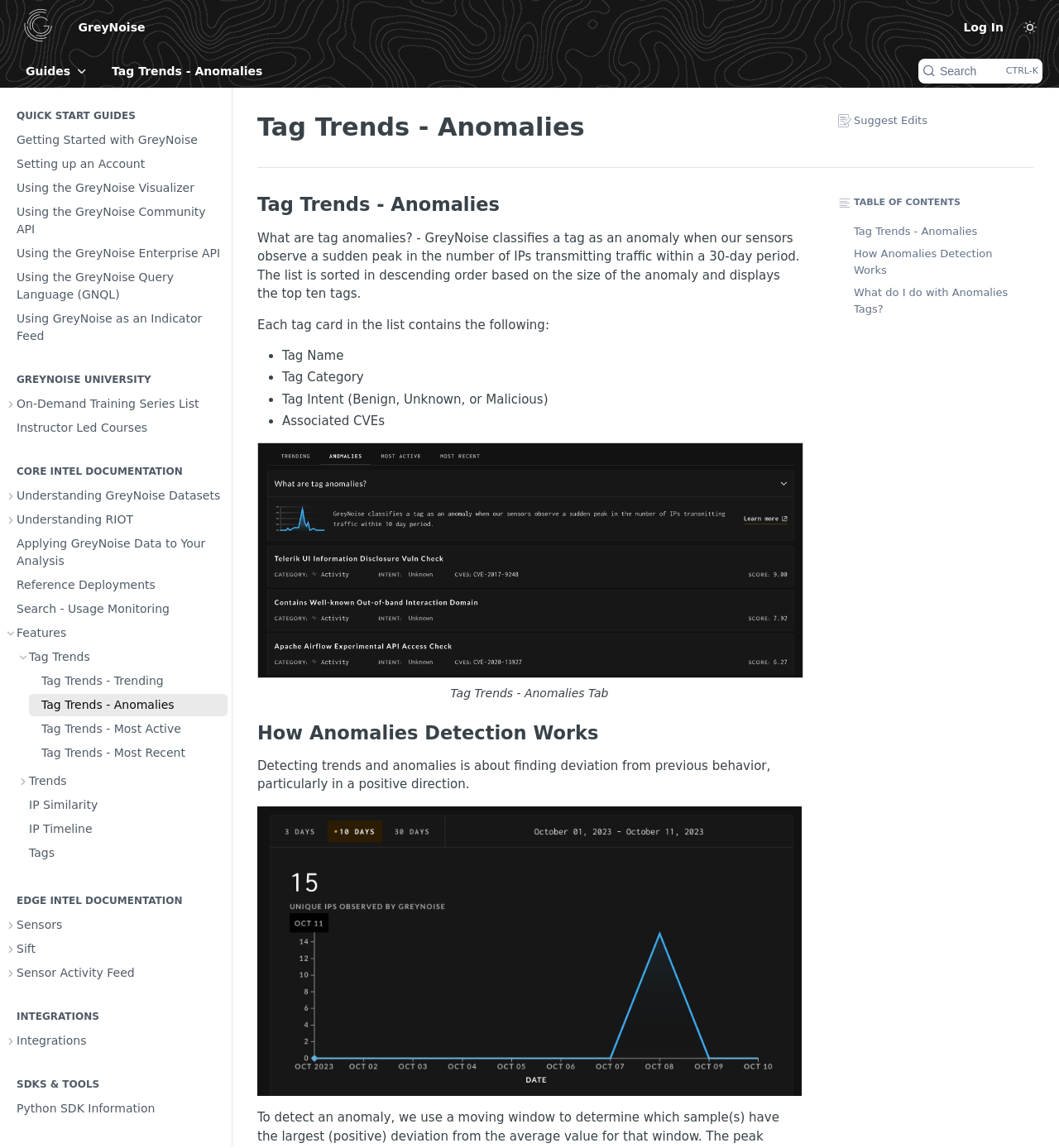What information does each tag card contain?
Examine the screenshot and reply with a single word or phrase.

Tag Name, Category, Intent, Associated CVEs